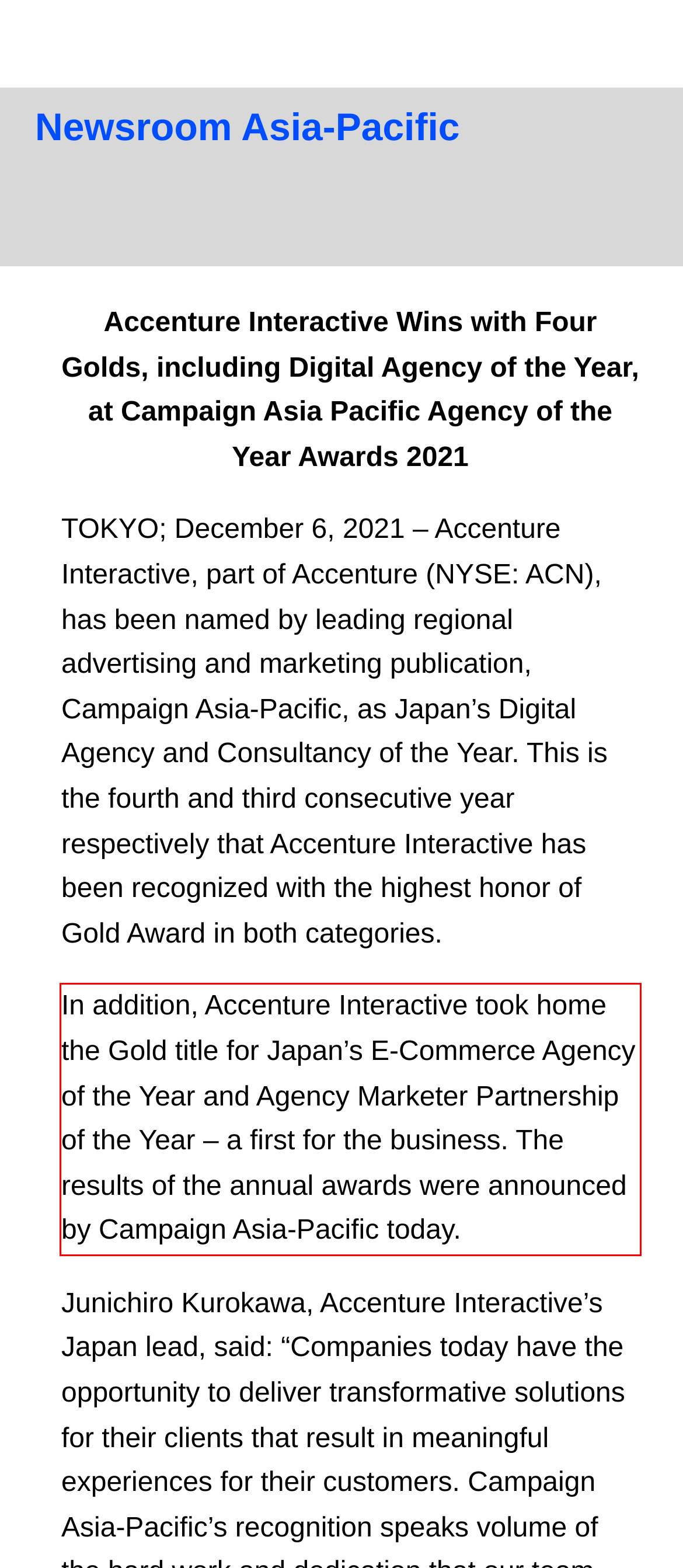View the screenshot of the webpage and identify the UI element surrounded by a red bounding box. Extract the text contained within this red bounding box.

In addition, Accenture Interactive took home the Gold title for Japan’s E-Commerce Agency of the Year and Agency Marketer Partnership of the Year – a first for the business. The results of the annual awards were announced by Campaign Asia-Pacific today.